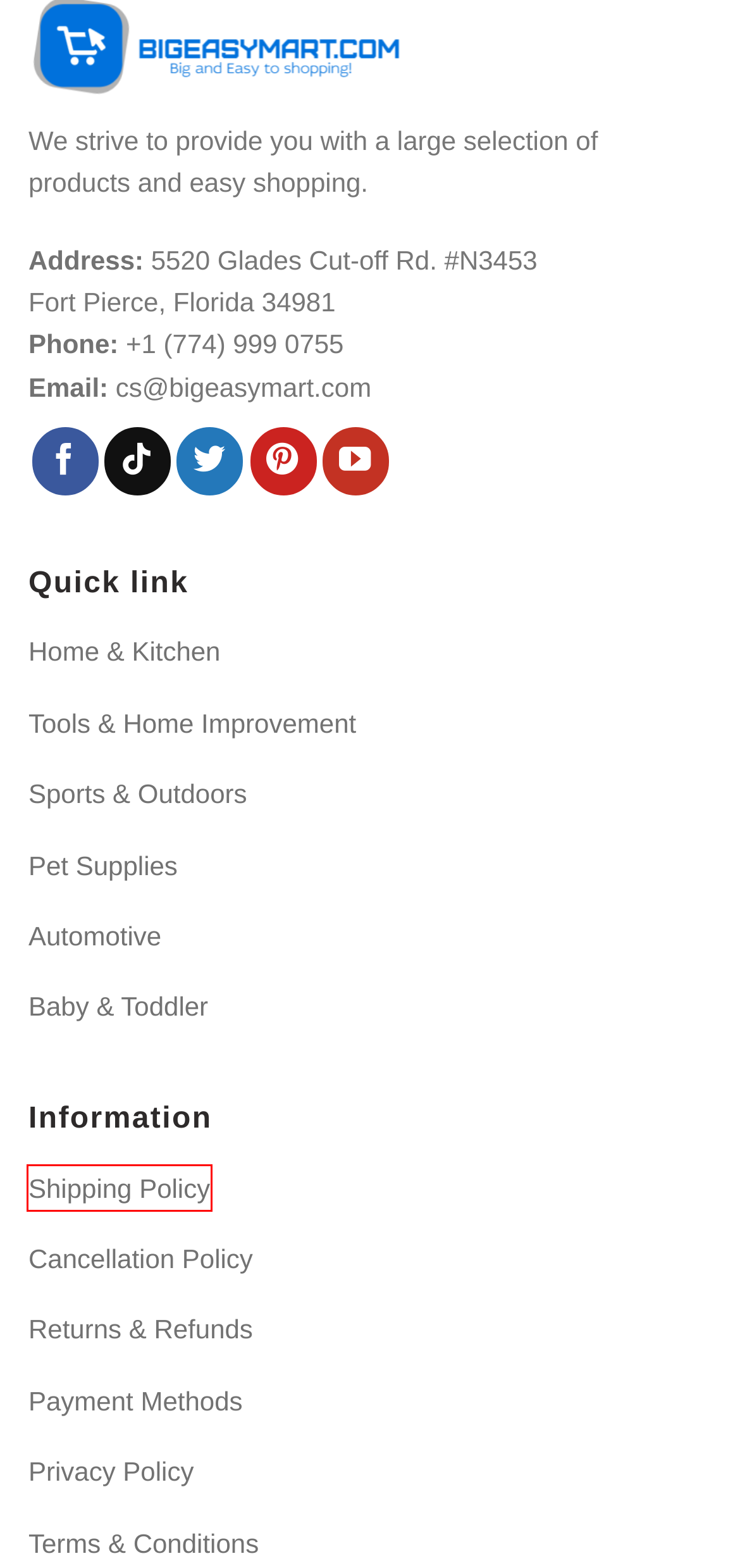A screenshot of a webpage is given, featuring a red bounding box around a UI element. Please choose the webpage description that best aligns with the new webpage after clicking the element in the bounding box. These are the descriptions:
A. Returns & Refunds | BigEasyMart.com
B. Baby & Toddler | BigEasyMart.com
C. Shipping Policy | BigEasyMart.com
D. Sports & Outdoors | BigEasyMart.com
E. Cancellation Policy | BigEasyMart.com
F. Pet Supplies | BigEasyMart.com
G. Terms & Conditions | BigEasyMart.com
H. Home & Kitchen | BigEasyMart.com

C